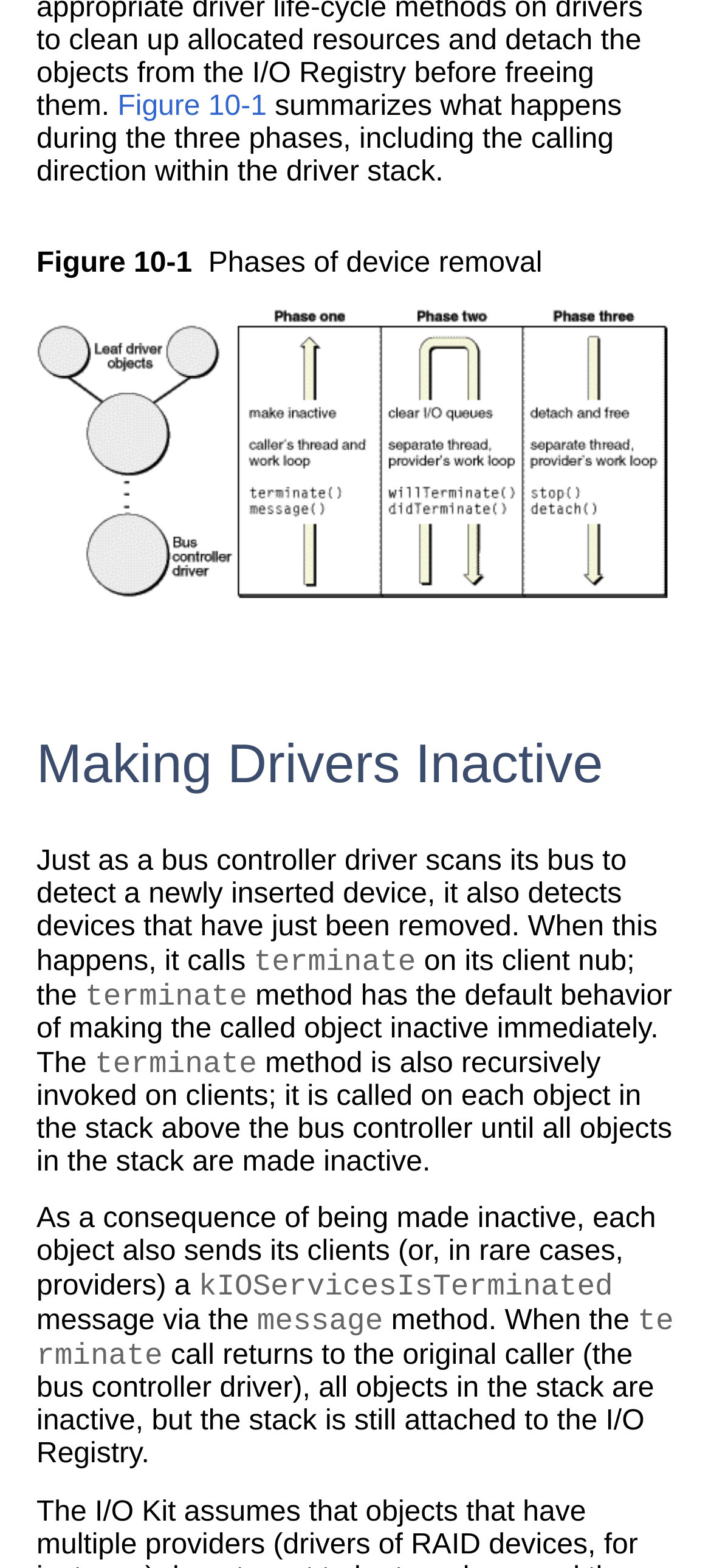Can you look at the image and give a comprehensive answer to the question:
What message is sent to clients or providers?

As a consequence of being made inactive, each object also sends its clients (or, in rare cases, providers) a 'kIOServicesIsTerminated' message via the 'terminate' method.